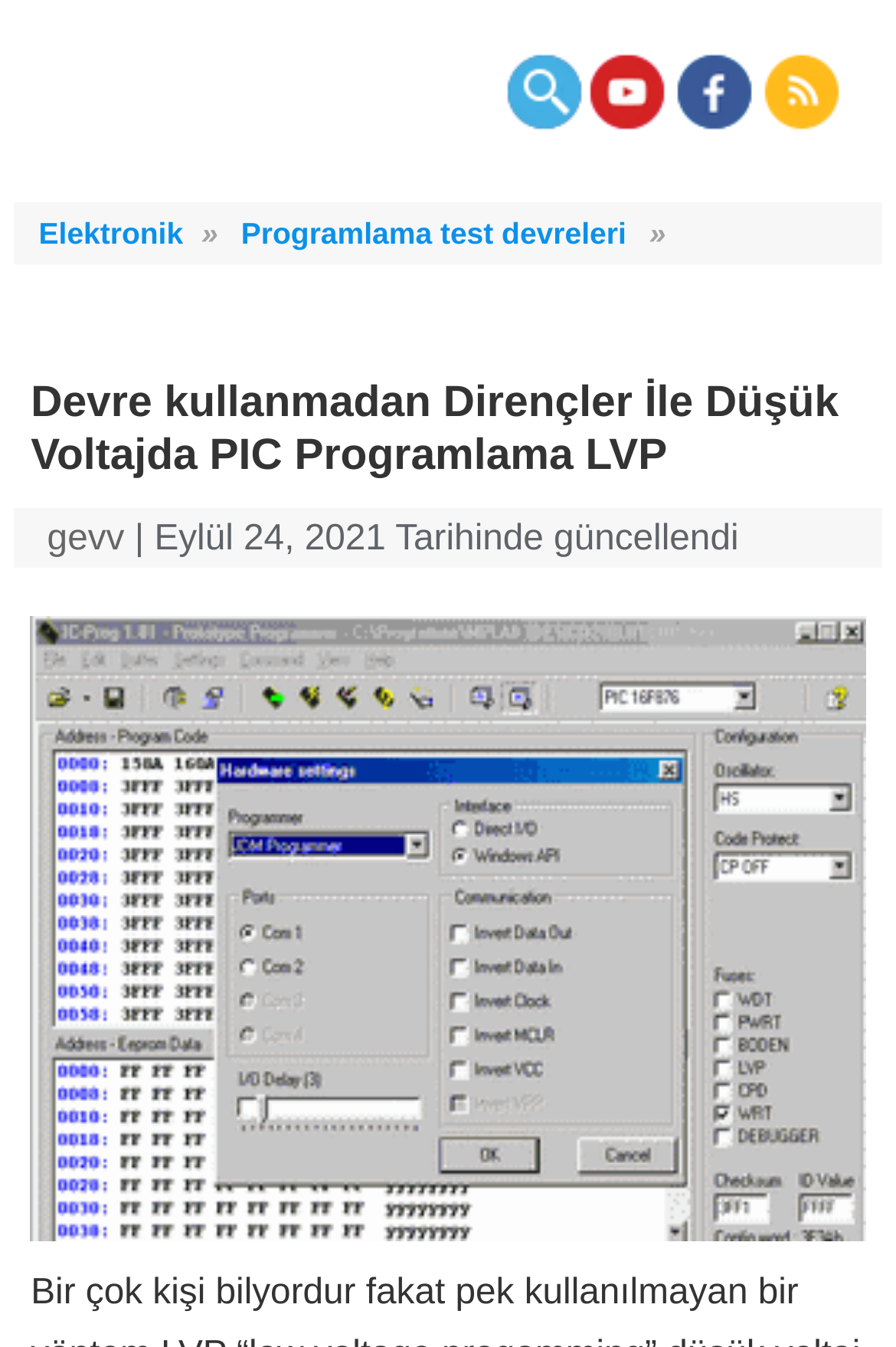How many social media links are available?
Using the image as a reference, answer with just one word or a short phrase.

2